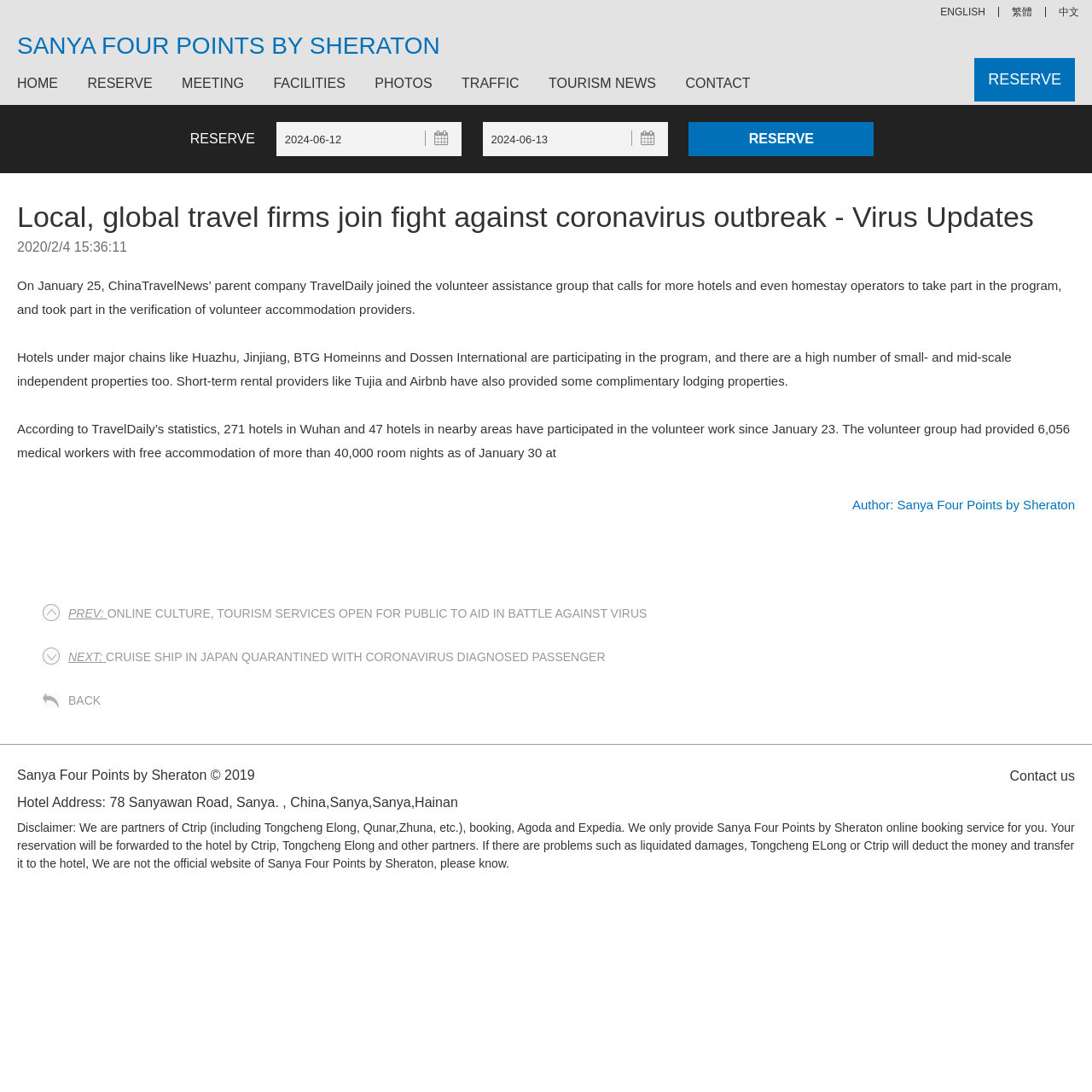How many hotels in Wuhan have participated in the volunteer work?
Using the visual information from the image, give a one-word or short-phrase answer.

271